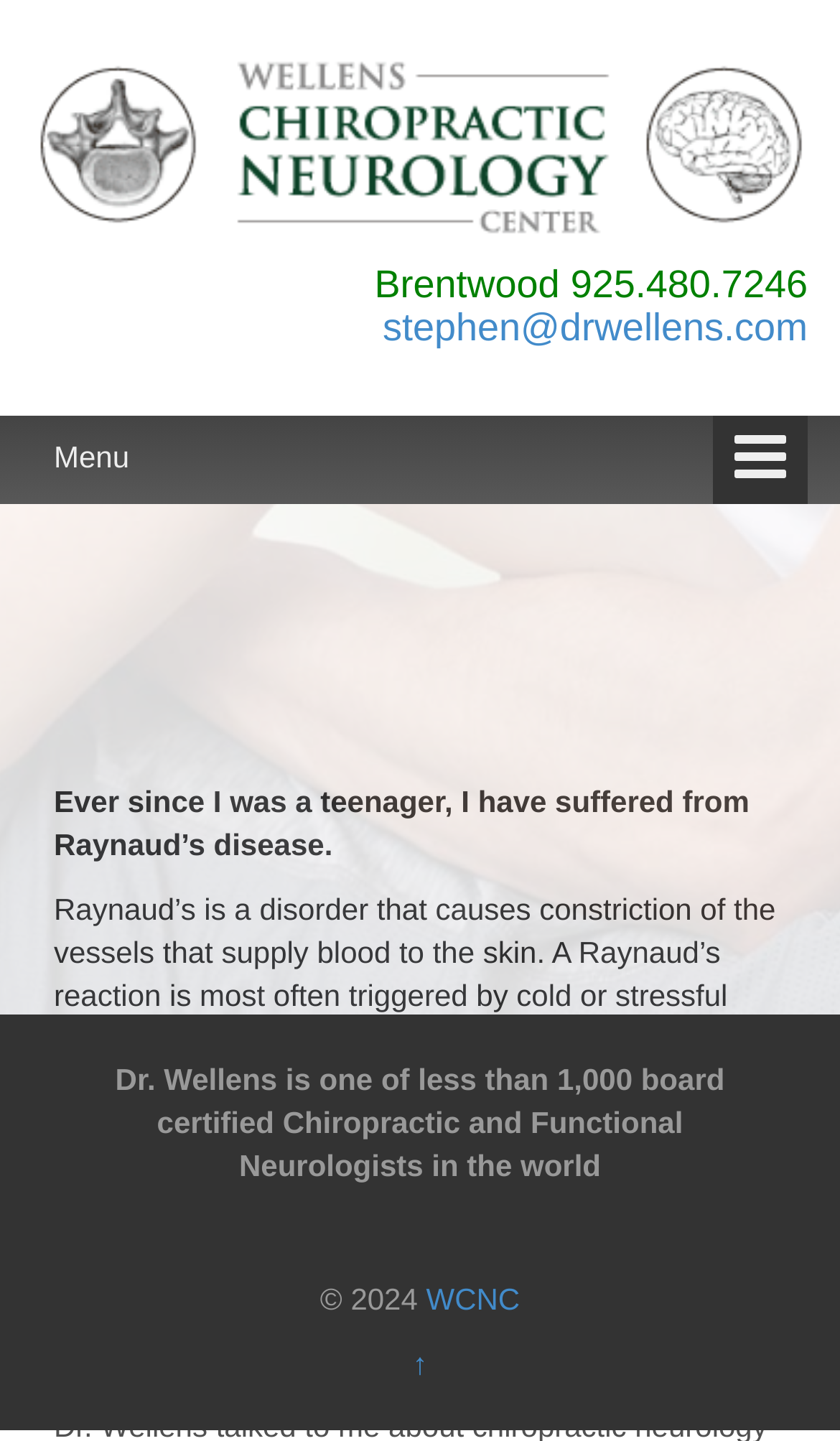Create an elaborate caption that covers all aspects of the webpage.

The webpage is about caring for Raynaud's disease, with the title "Care for Raynaud's Disease | WCNC" at the top. There are two "Skip to" links at the top left corner, allowing users to skip to the content or main menu. 

Below the title, there is a WCNC logo, which is an image, accompanied by a link to WCNC. To the right of the logo, there is a complementary section with a heading that displays contact information, including an email address. 

A "Menu" text is located on the top right, next to a mobile menu toggle button. When the button is clicked, a section with three paragraphs of text appears. The text describes the author's personal experience with Raynaud's disease, its symptoms, and how it affects their daily life.

At the bottom of the page, there is a content information section that contains a complementary section with a text describing Dr. Wellens' credentials as a board-certified Chiropractic and Functional Neurologist. 

The webpage also has a copyright notice "© 2024" at the bottom, along with a WCNC link and an "↑" link.